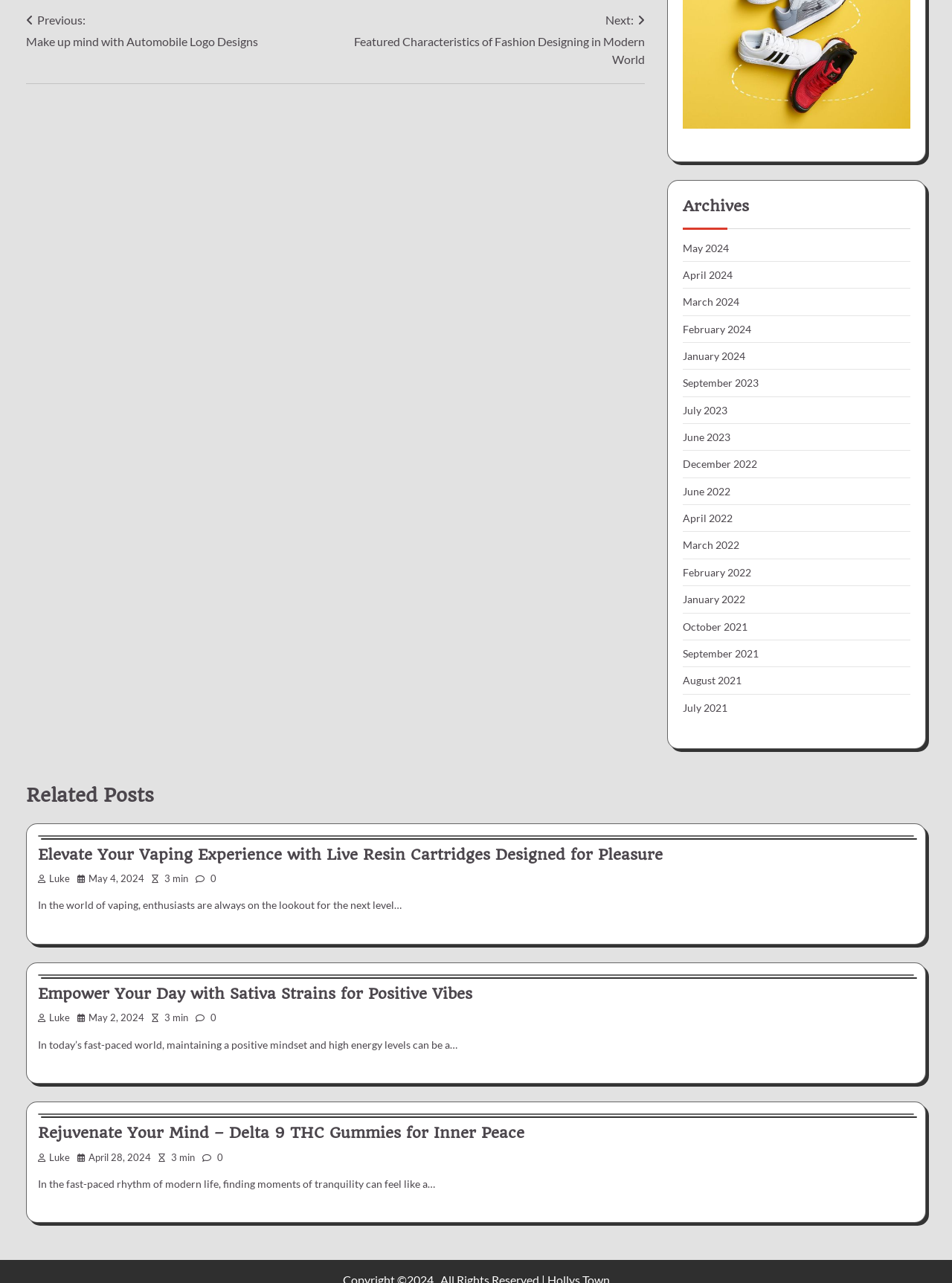Find the bounding box coordinates for the area you need to click to carry out the instruction: "Read article about Rejuvenate Your Mind – Delta 9 THC Gummies". The coordinates should be four float numbers between 0 and 1, indicated as [left, top, right, bottom].

[0.04, 0.876, 0.551, 0.89]